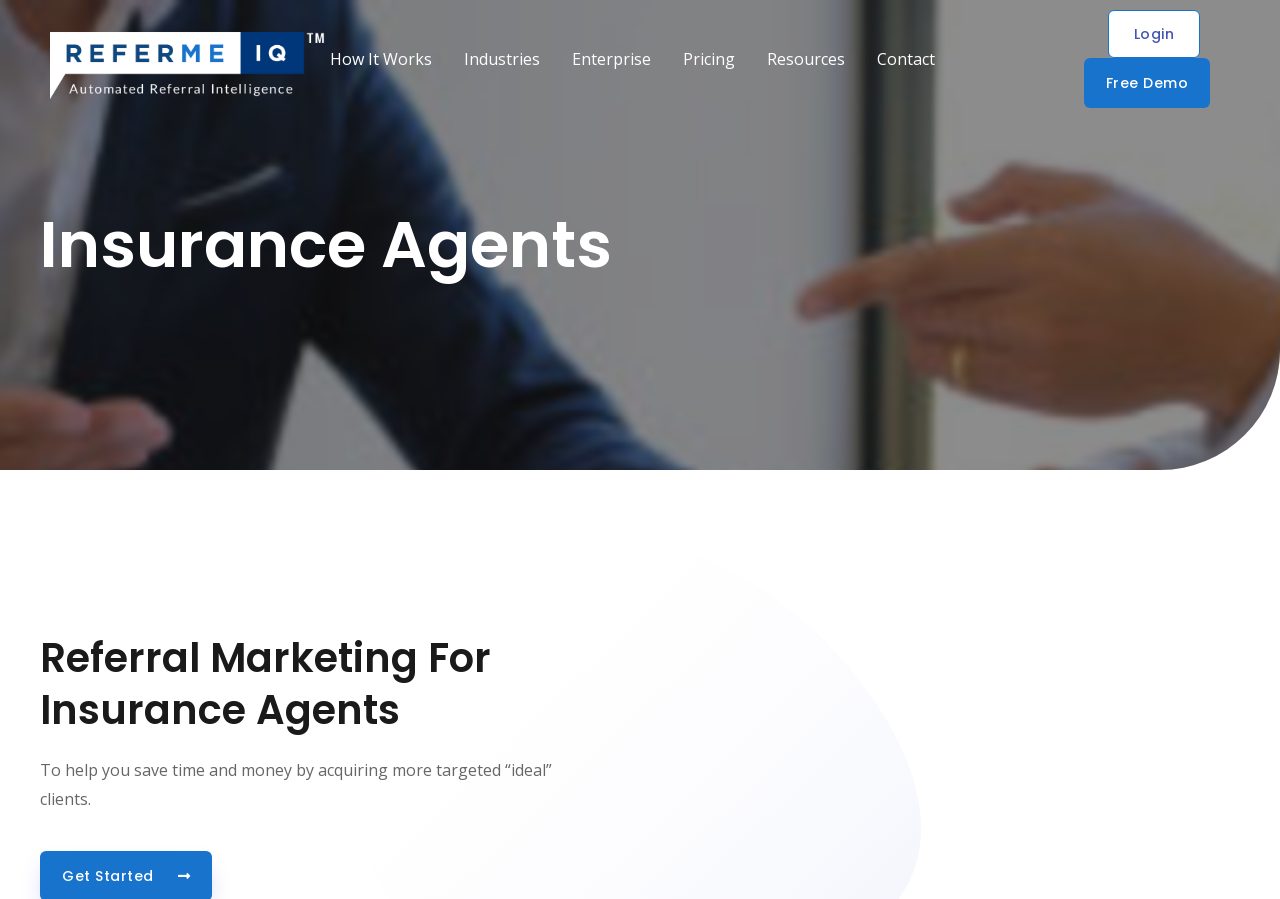Please specify the bounding box coordinates of the area that should be clicked to accomplish the following instruction: "Click on the 'Free Demo' button". The coordinates should consist of four float numbers between 0 and 1, i.e., [left, top, right, bottom].

[0.847, 0.065, 0.946, 0.12]